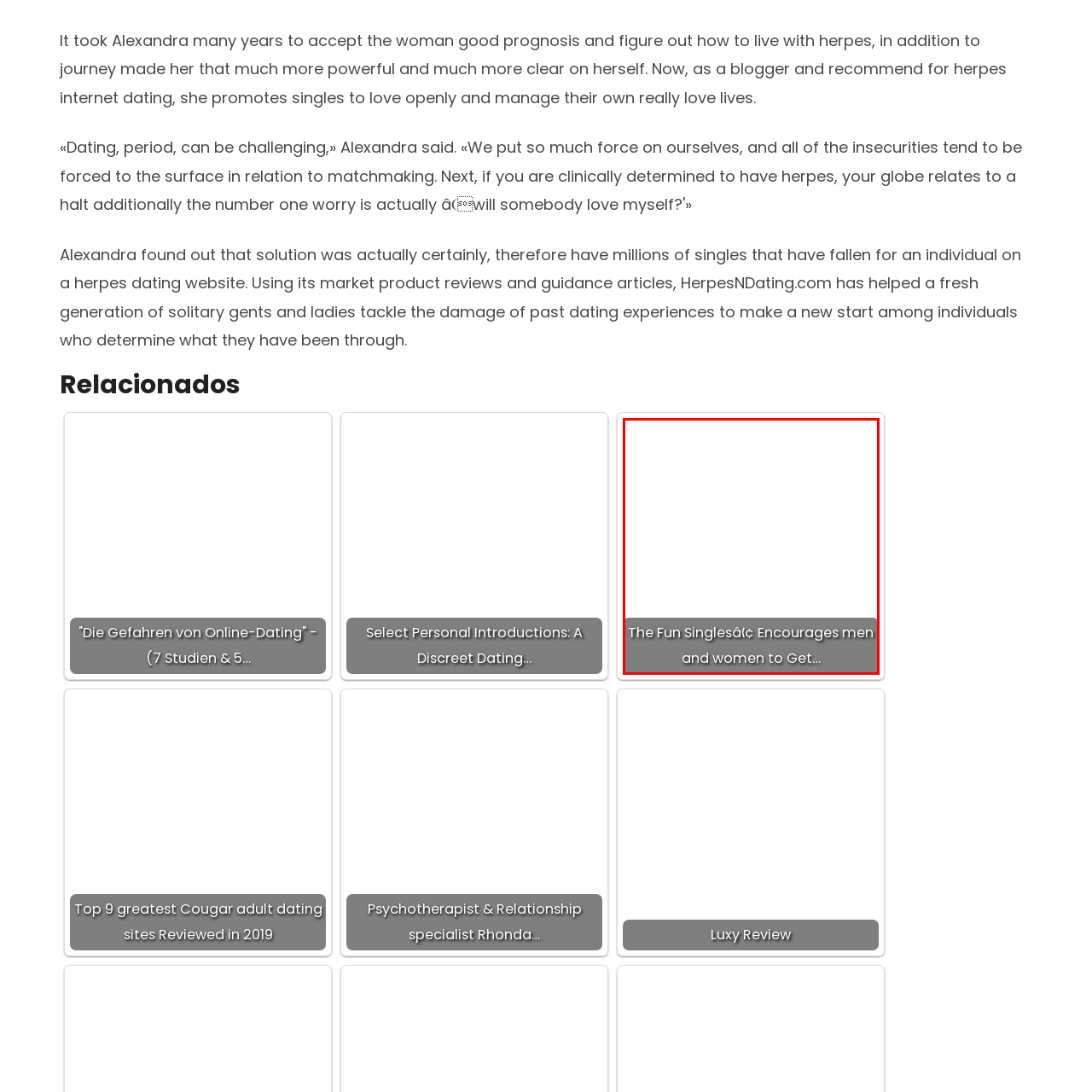Please provide a comprehensive description of the image that is enclosed within the red boundary.

The image features a promotional caption for "The Fun Singles," a platform designed to encourage men and women to engage in casual social events and meet potential matches. It highlights the initiative's focus on creating enjoyable experiences that foster connections in a relaxed setting, emphasizing the lighthearted and fun approach to dating. The message suggests a welcoming environment for singles looking to expand their social circles and find new relationships.